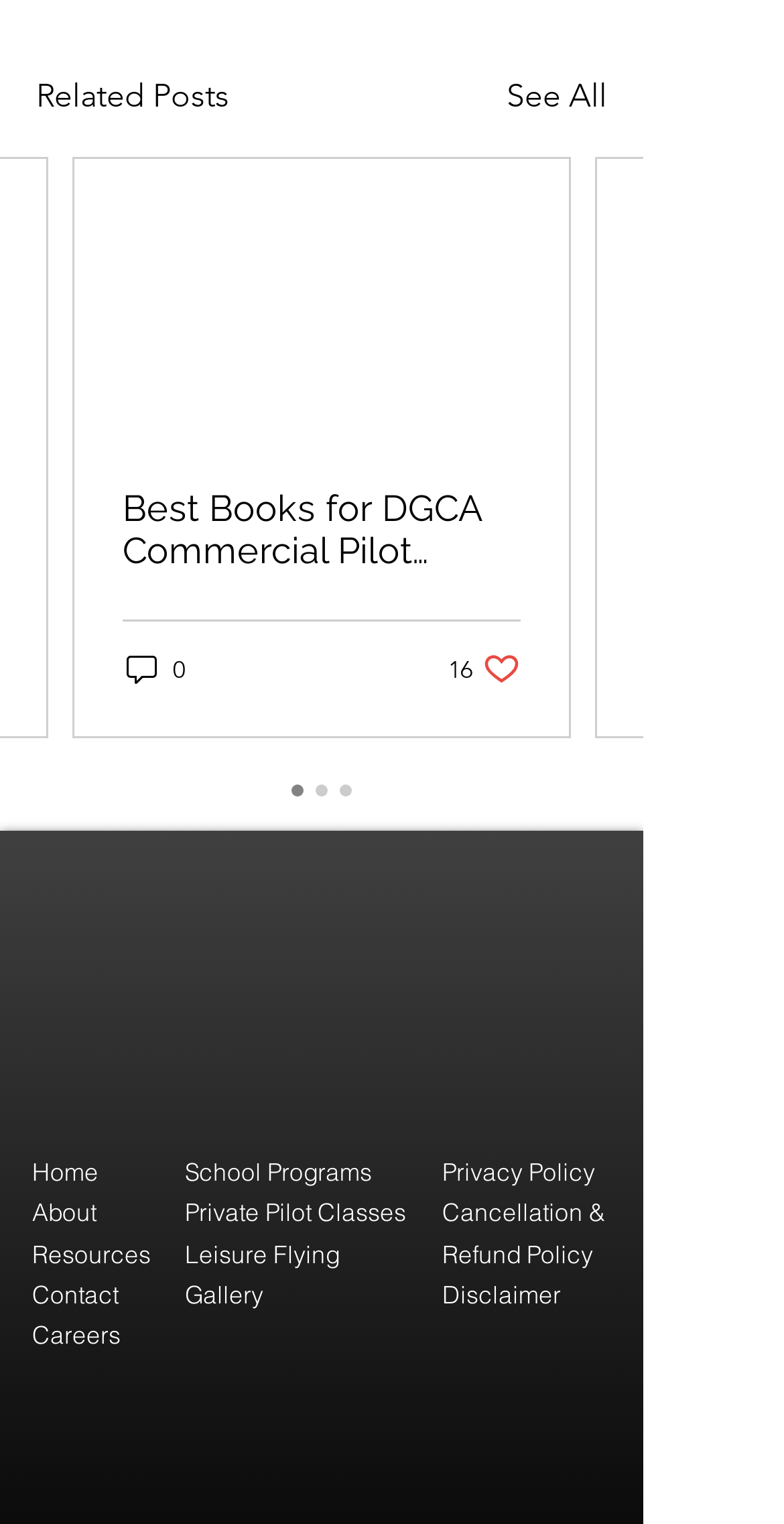Highlight the bounding box coordinates of the region I should click on to meet the following instruction: "Visit ofly website".

[0.205, 0.545, 0.615, 0.756]